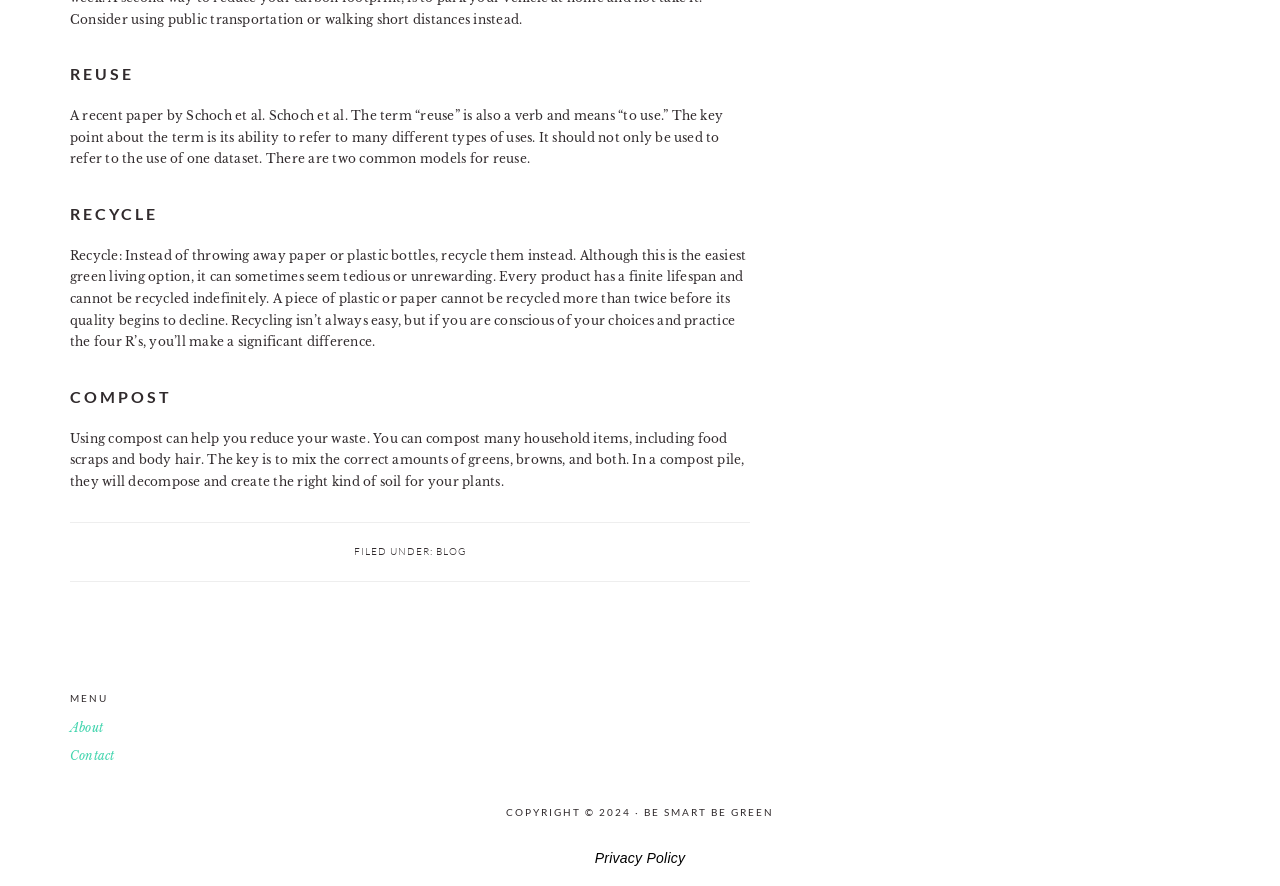Kindly respond to the following question with a single word or a brief phrase: 
What is the category of the article?

Blog